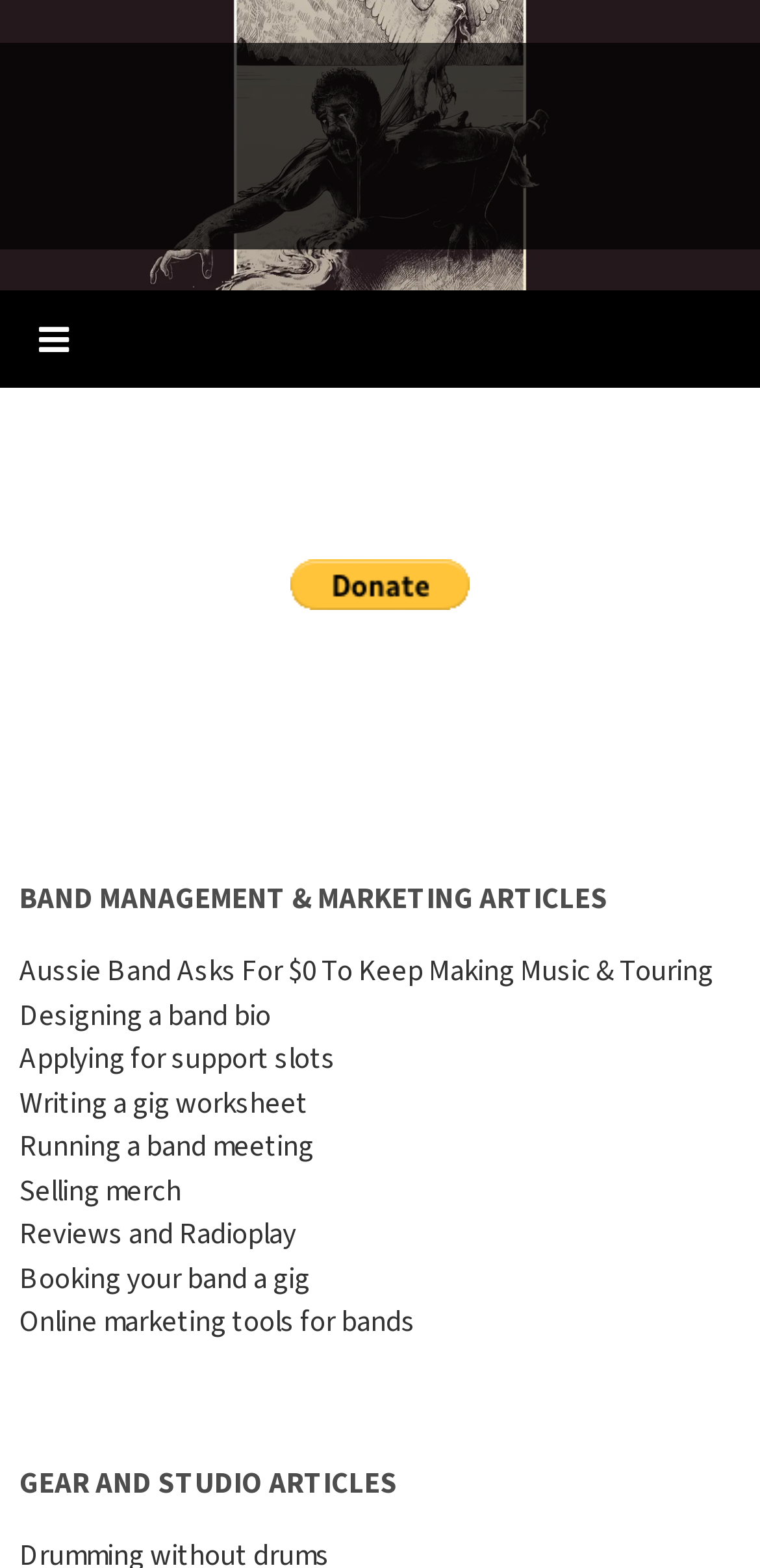Find the bounding box of the element with the following description: "Designing a band bio". The coordinates must be four float numbers between 0 and 1, formatted as [left, top, right, bottom].

[0.026, 0.635, 0.356, 0.661]